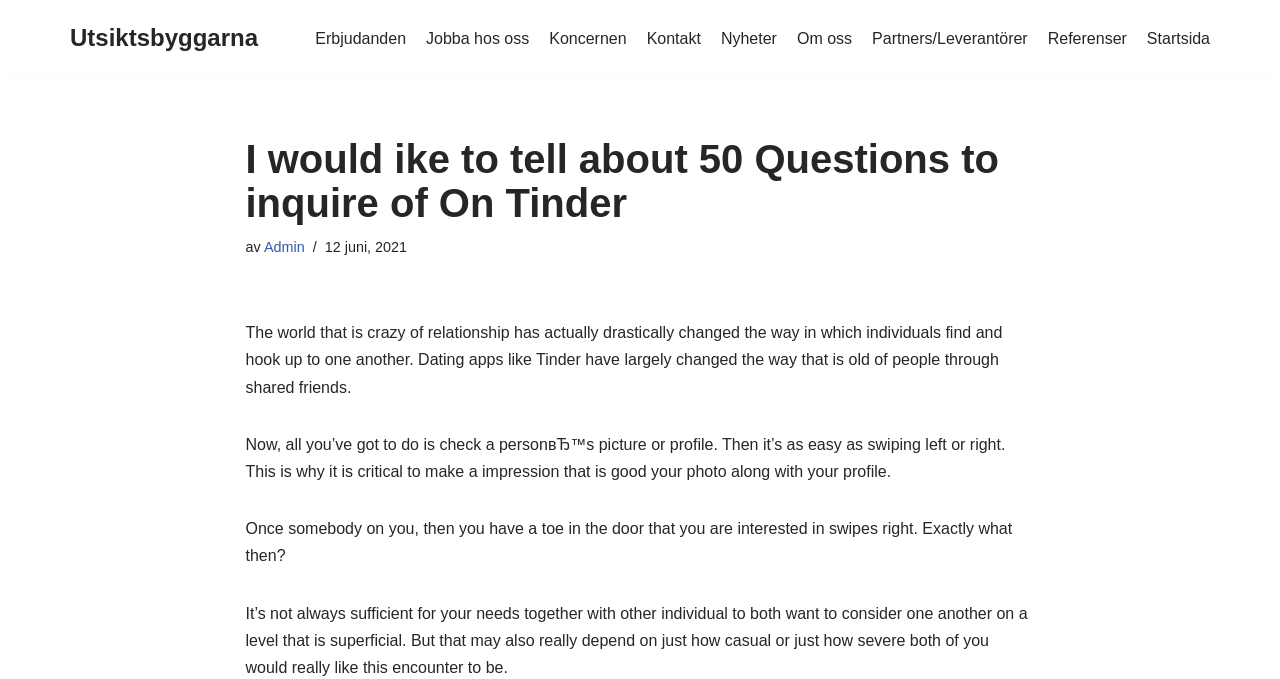What has largely changed the way people find and connect with each other?
Offer a detailed and exhaustive answer to the question.

According to the webpage, the world of relationships has drastically changed, and dating apps like Tinder have largely changed the old way of people meeting through shared friends.